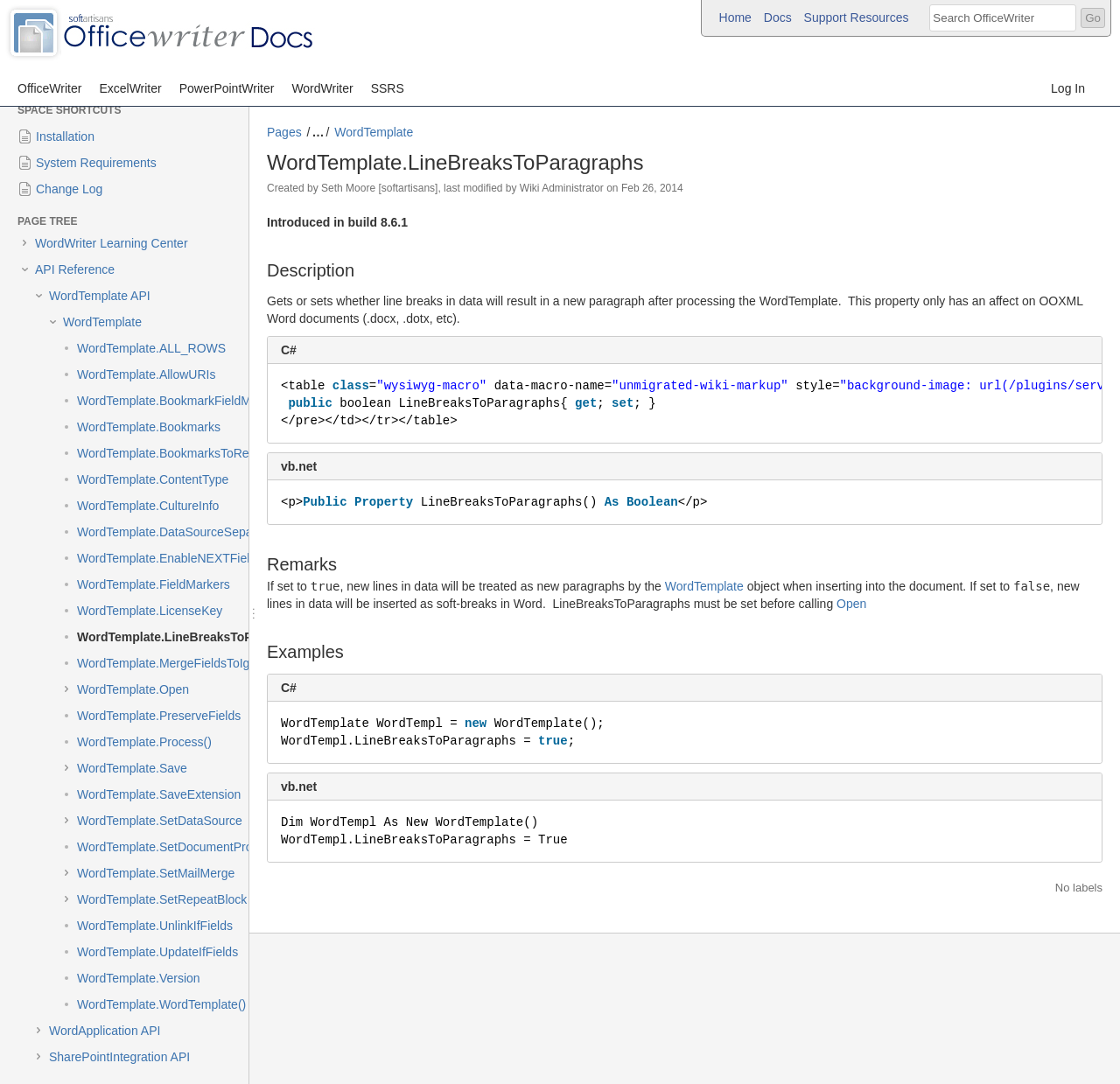Provide the bounding box coordinates in the format (top-left x, top-left y, bottom-right x, bottom-right y). All values are floating point numbers between 0 and 1. Determine the bounding box coordinate of the UI element described as: Trending

None